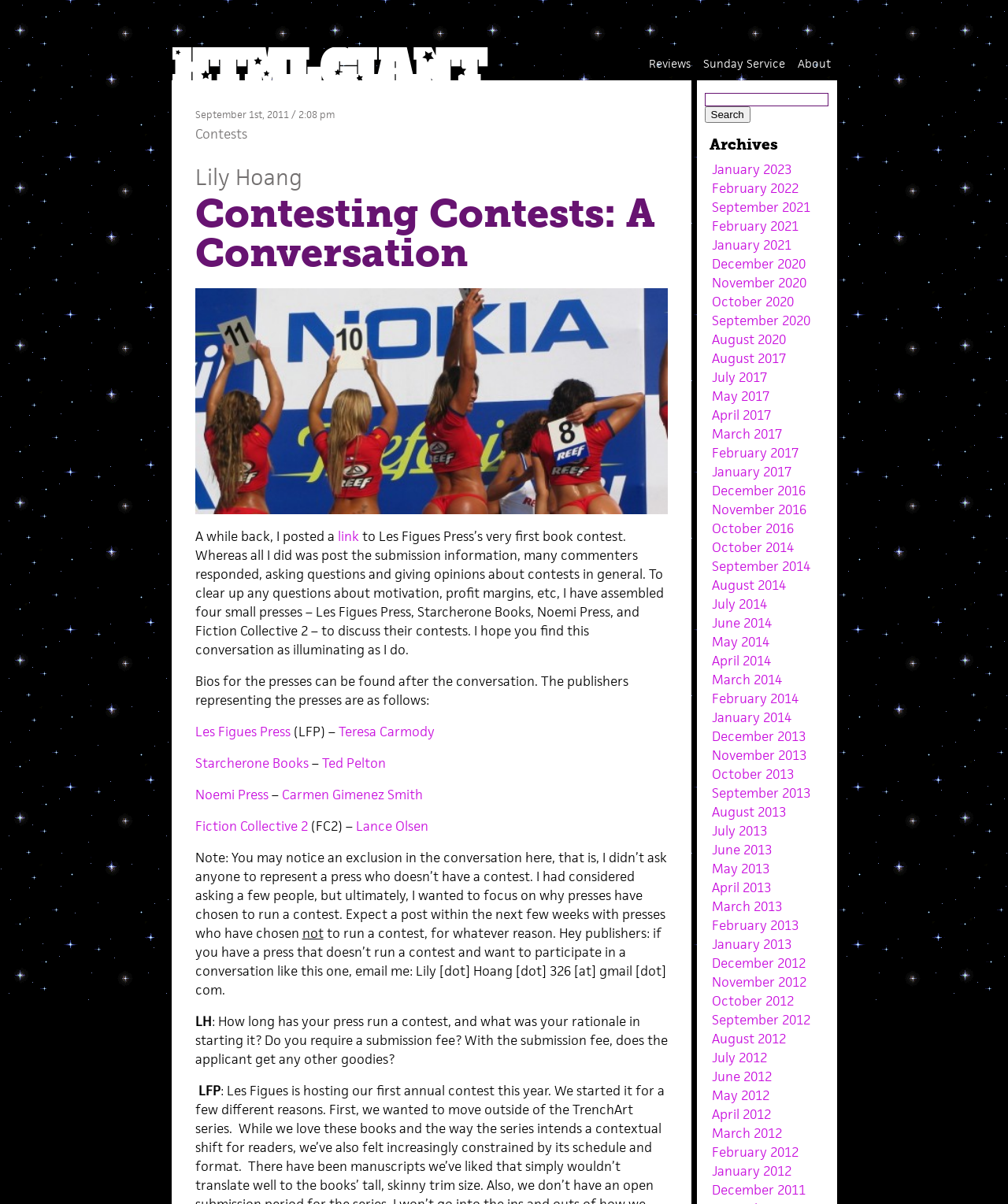How many presses are participating in the conversation?
Could you answer the question with a detailed and thorough explanation?

The number of presses participating in the conversation can be determined by counting the number of links with the text 'Les Figues Press', 'Starcherone Books', 'Noemi Press', and 'Fiction Collective 2', which are the names of the presses participating in the conversation.